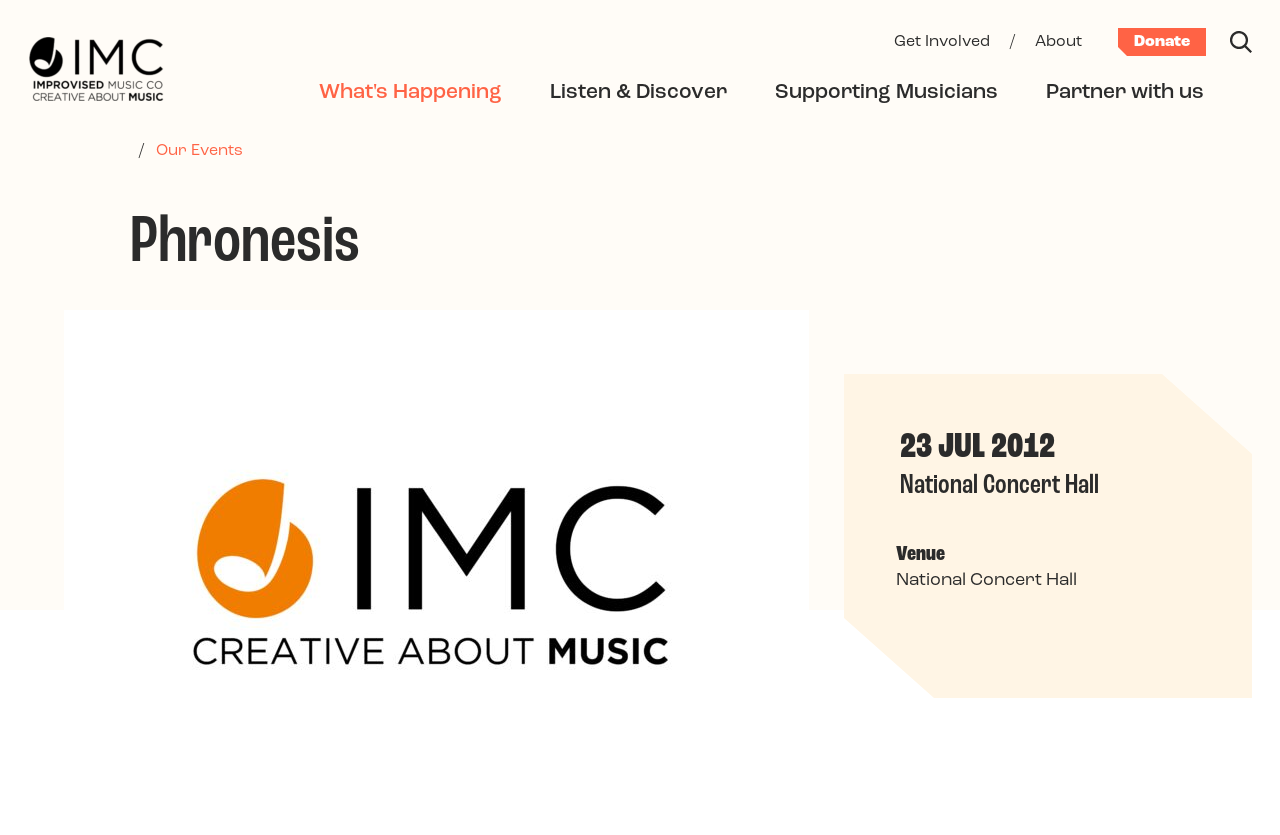Respond with a single word or phrase to the following question:
What is the date of the event mentioned on the webpage?

23 JUL 2012